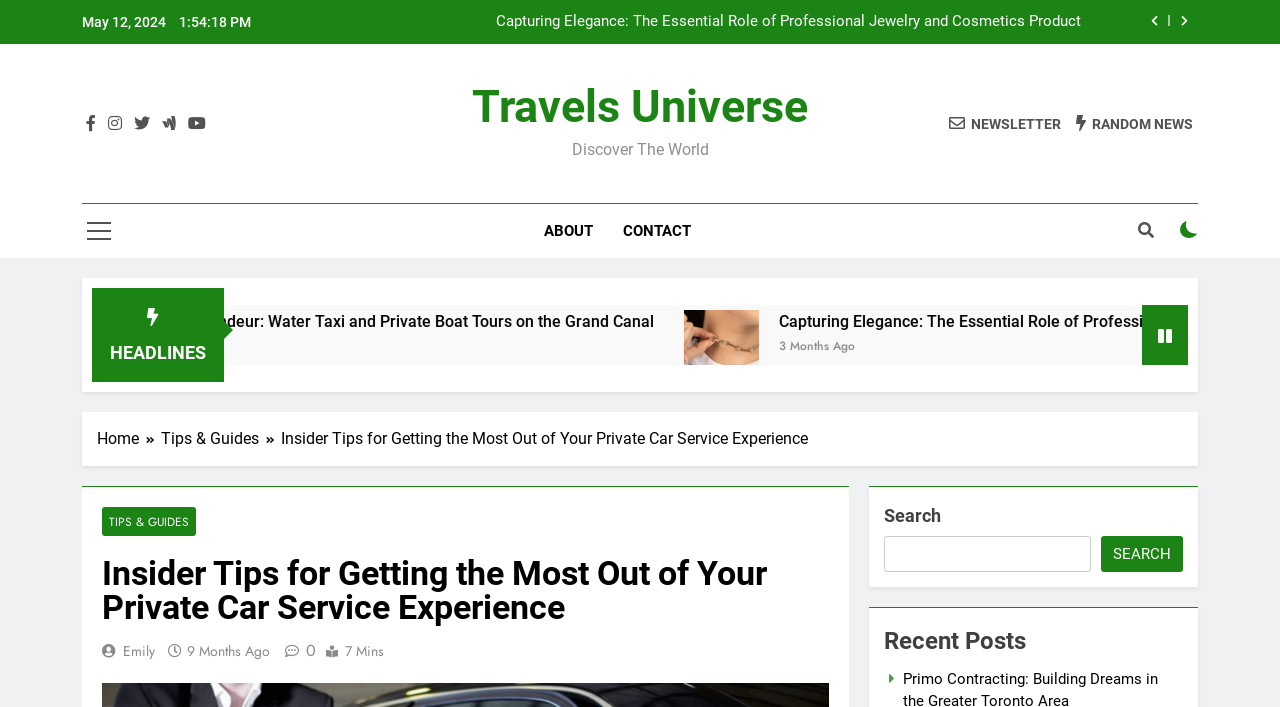What is the category of the article?
Using the image as a reference, give an elaborate response to the question.

I found the category of the article by looking at the breadcrumbs navigation element, which shows the path 'Home > Tips & Guides > Insider Tips for Getting the Most Out of Your Private Car Service Experience'.